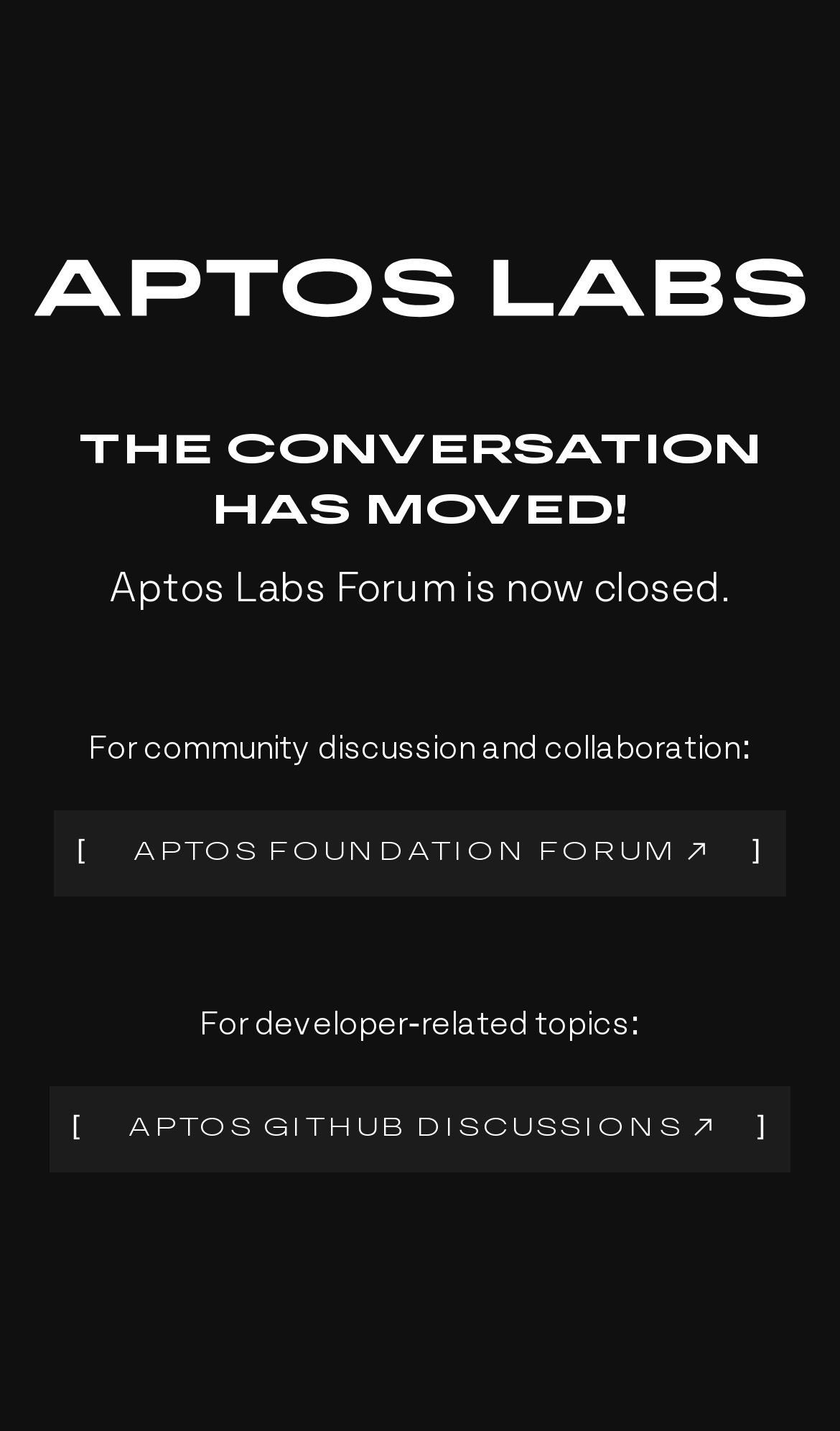Reply to the question with a brief word or phrase: What is the purpose of the Aptos Foundation Forum?

Community discussion and collaboration